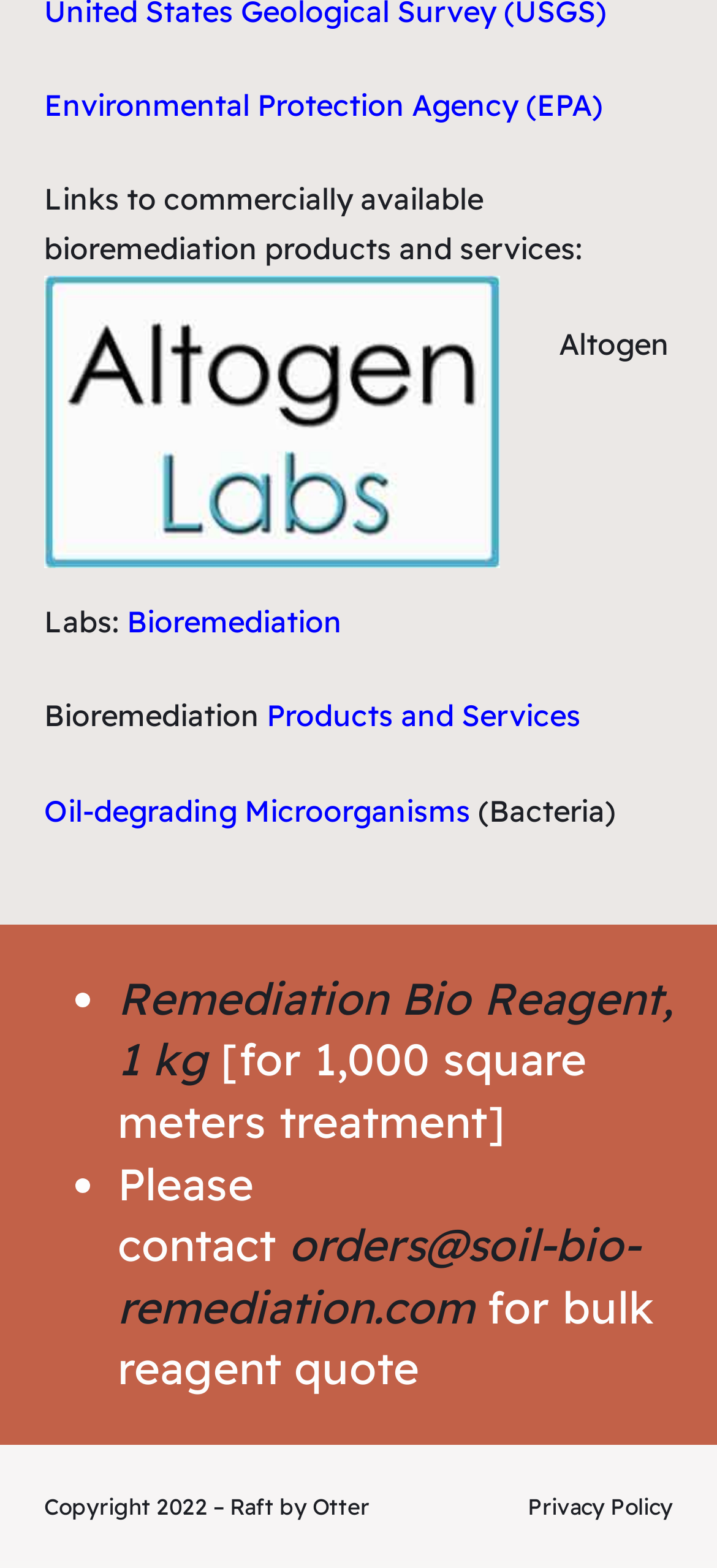From the screenshot, find the bounding box of the UI element matching this description: "orders@soil-bio-remediation.com". Supply the bounding box coordinates in the form [left, top, right, bottom], each a float between 0 and 1.

[0.164, 0.776, 0.892, 0.851]